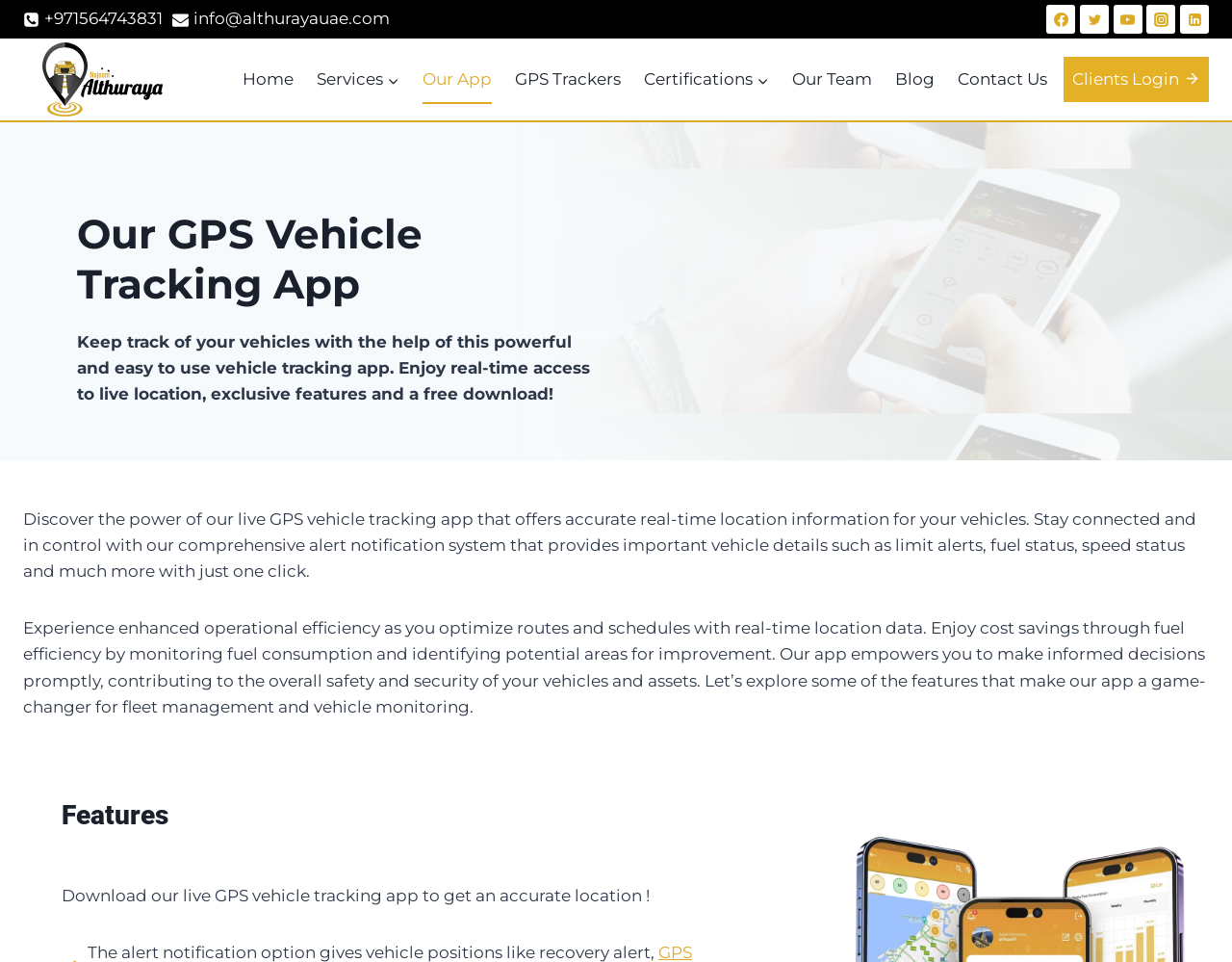Please identify the bounding box coordinates of the element I should click to complete this instruction: 'Learn about GPS Trackers'. The coordinates should be given as four float numbers between 0 and 1, like this: [left, top, right, bottom].

[0.409, 0.057, 0.513, 0.108]